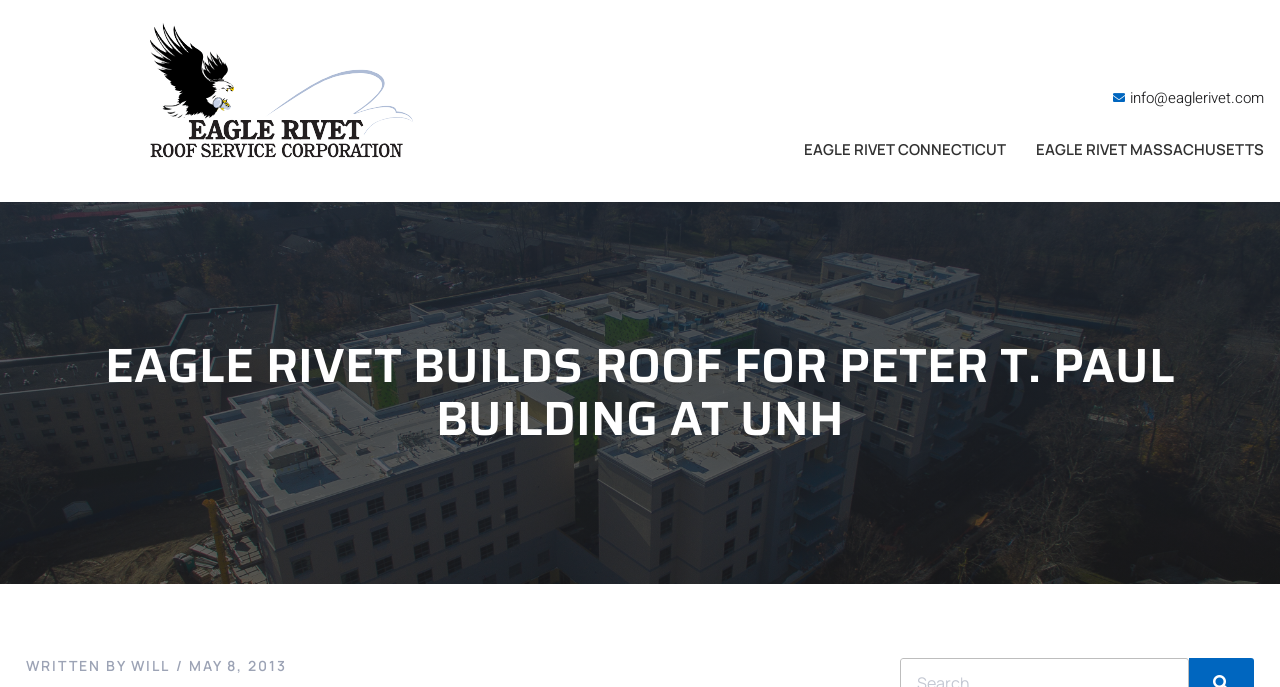Please respond to the question with a concise word or phrase:
What is the email address of Eagle Rivet?

info@eaglerivet.com